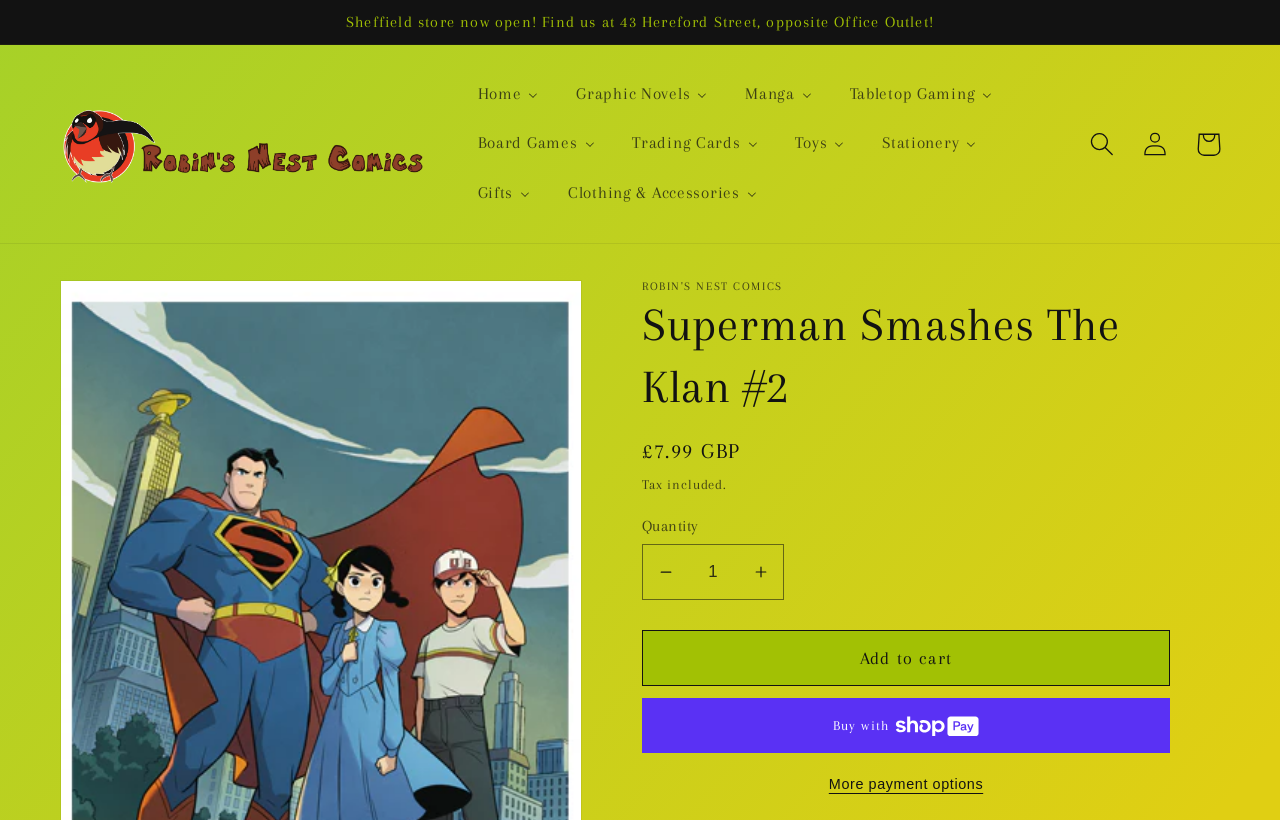What is the price of the comic book?
Using the image, answer in one word or phrase.

£7.99 GBP